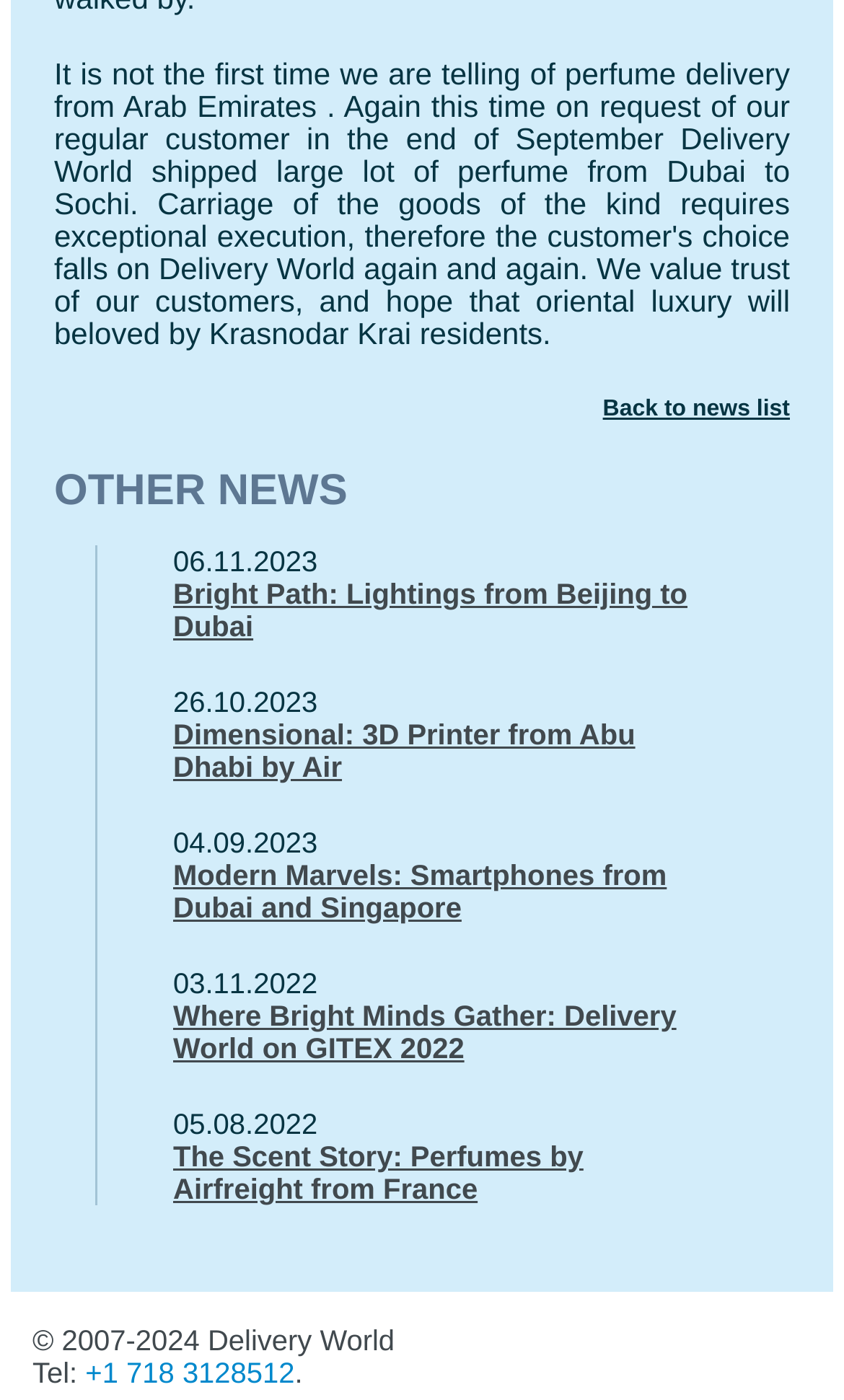What is the copyright year range of Delivery World?
Analyze the image and provide a thorough answer to the question.

I found the copyright information at the bottom of the page, which states '© 2007-2024 Delivery World', indicating the year range of the copyright.